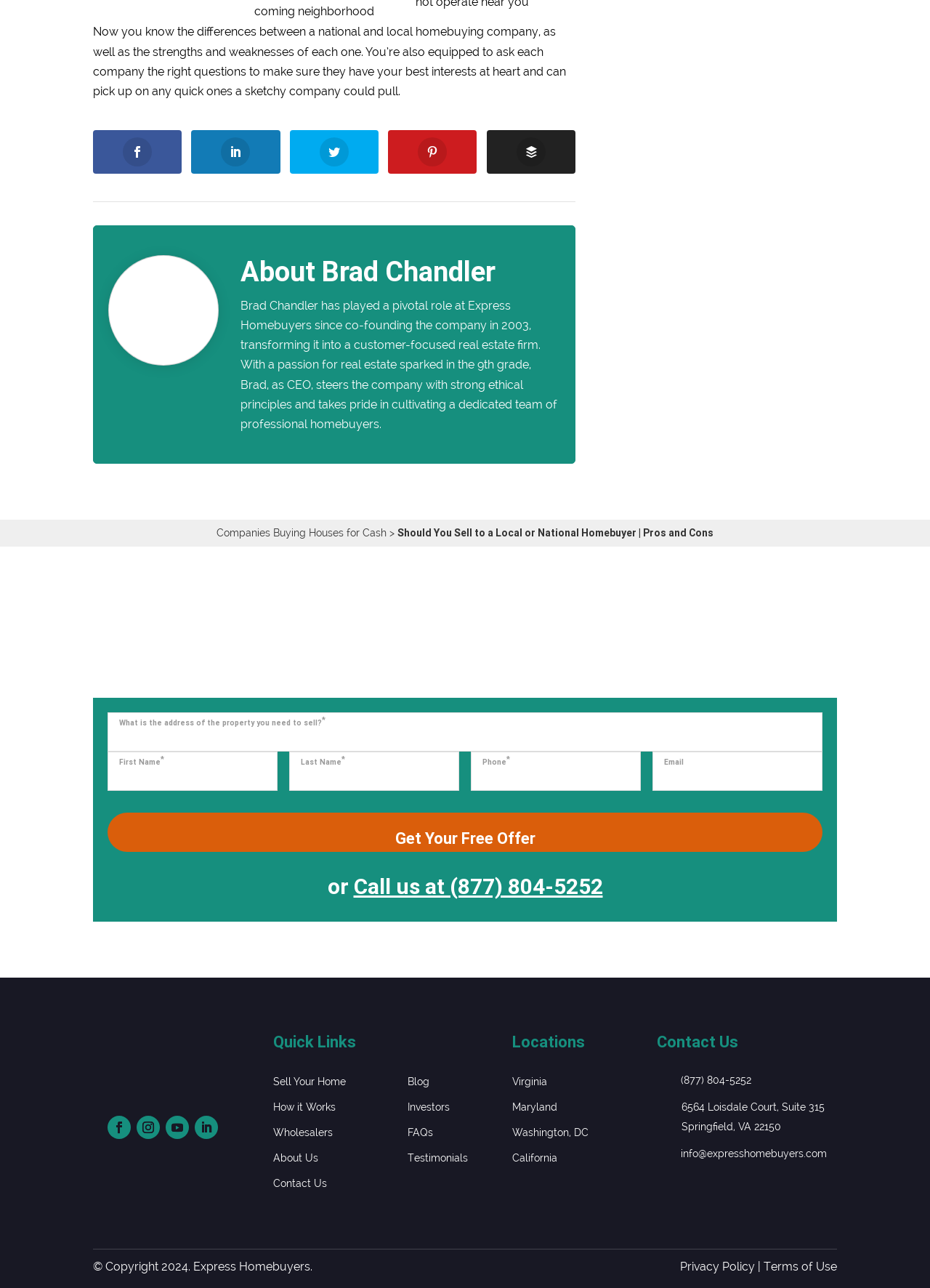Please determine the bounding box coordinates of the element to click on in order to accomplish the following task: "Go to Companies Buying Houses for Cash". Ensure the coordinates are four float numbers ranging from 0 to 1, i.e., [left, top, right, bottom].

[0.233, 0.409, 0.416, 0.418]